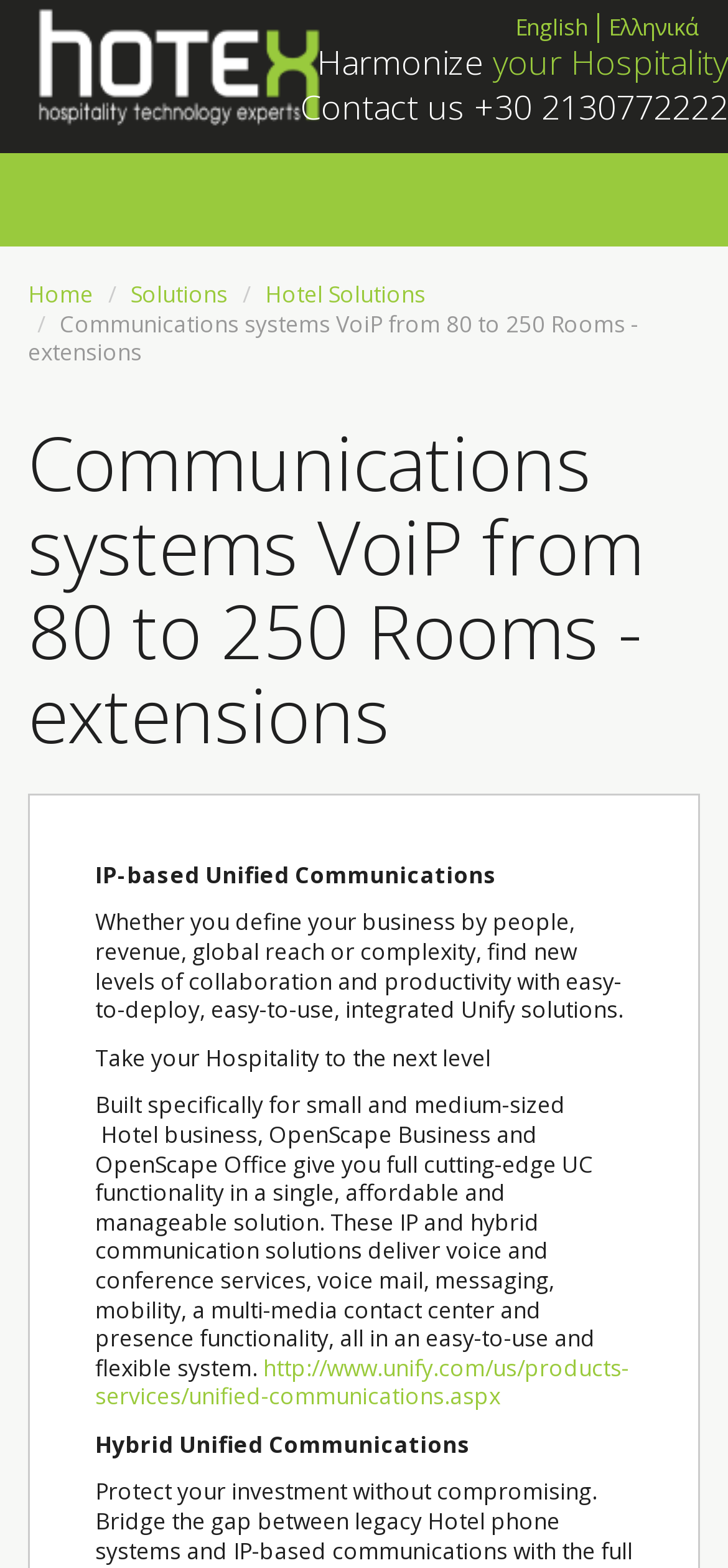Locate the bounding box coordinates of the segment that needs to be clicked to meet this instruction: "Switch to 'Ελληνικά' language".

[0.836, 0.007, 0.962, 0.027]